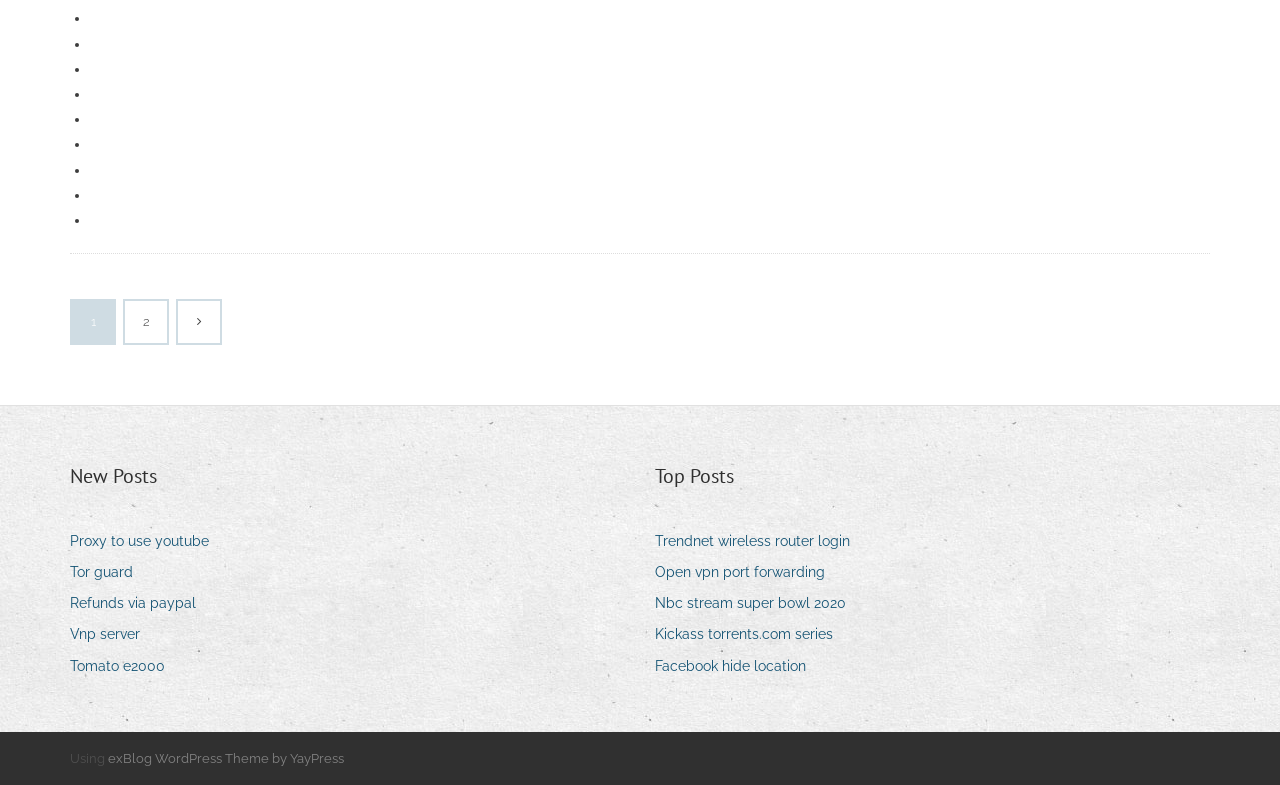Use one word or a short phrase to answer the question provided: 
What is the title of the second section on the webpage?

Top Posts